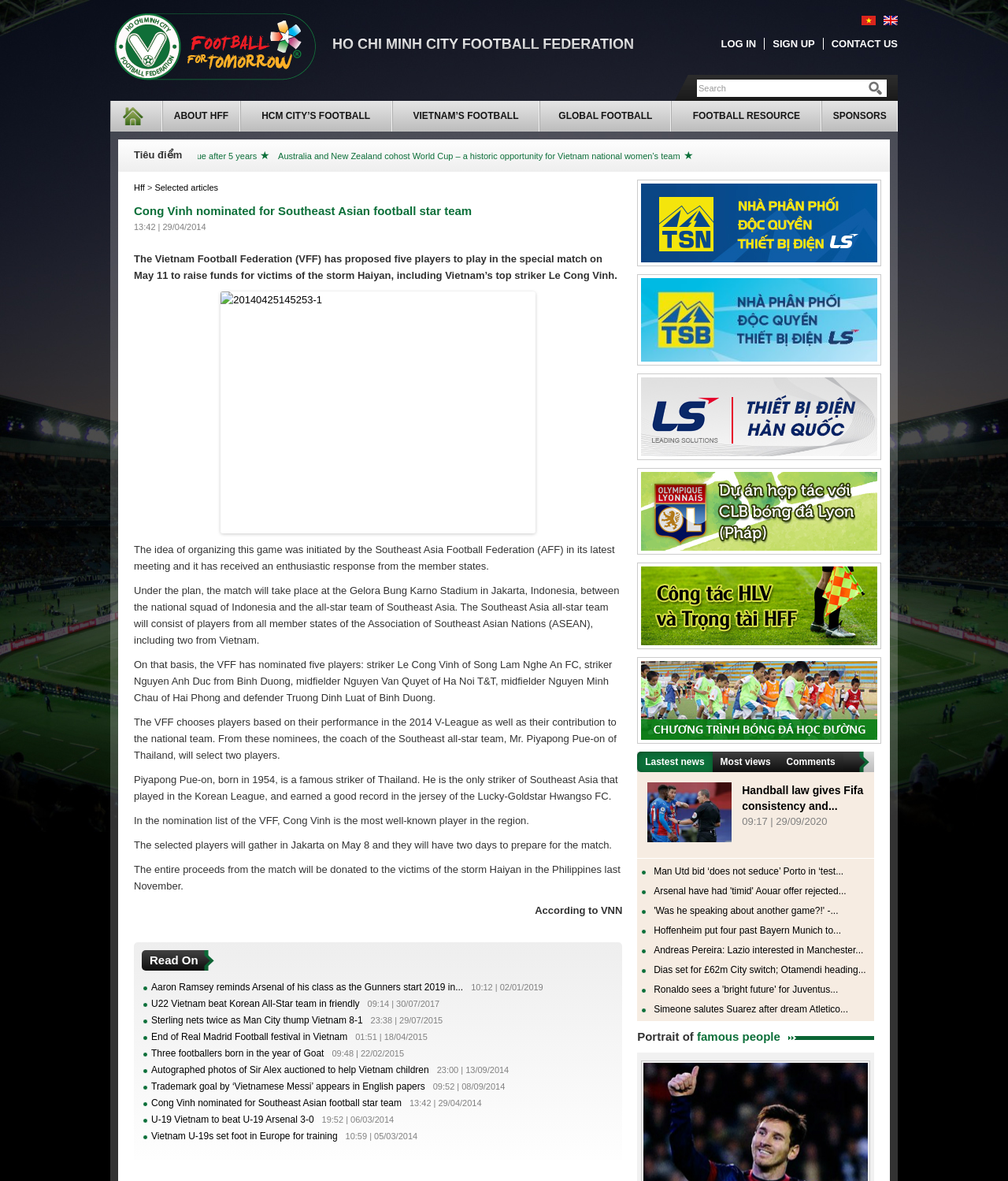Determine the bounding box coordinates of the clickable element to complete this instruction: "Click on the link 'Mackintosh and T.J. (1975)'". Provide the coordinates in the format of four float numbers between 0 and 1, [left, top, right, bottom].

None